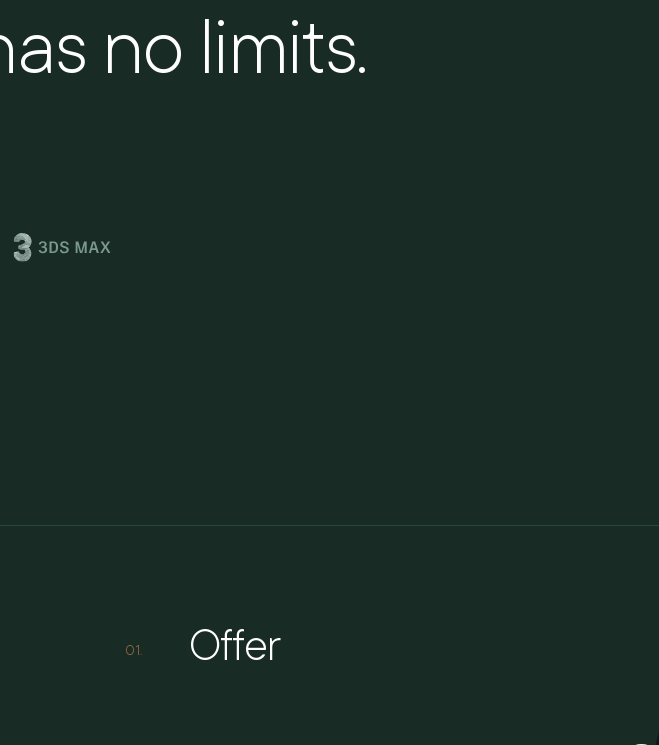Describe the image with as much detail as possible.

The image showcases a striking design element that encapsulates the essence of creativity and innovation. Dominating the background is an elegant text that reads "Your imagination has no limits. Neither do we." This bold statement emphasizes the limitless potential of design and creativity, setting an inspiring tone for the viewer. Below this message, the phrase "3DS MAX" is subtly highlighted, indicating the software used for high-quality 3D visualization. 

Further down, number "01" and the word "Offer" are presented in a clean, modern font, suggesting that this image may be part of a presentation or portfolio focused on architectural or design services. The overall aesthetic, featuring a dark background with bright, minimalist text, promotes a sophisticated and professional vibe, inviting viewers to explore the offerings in detail.